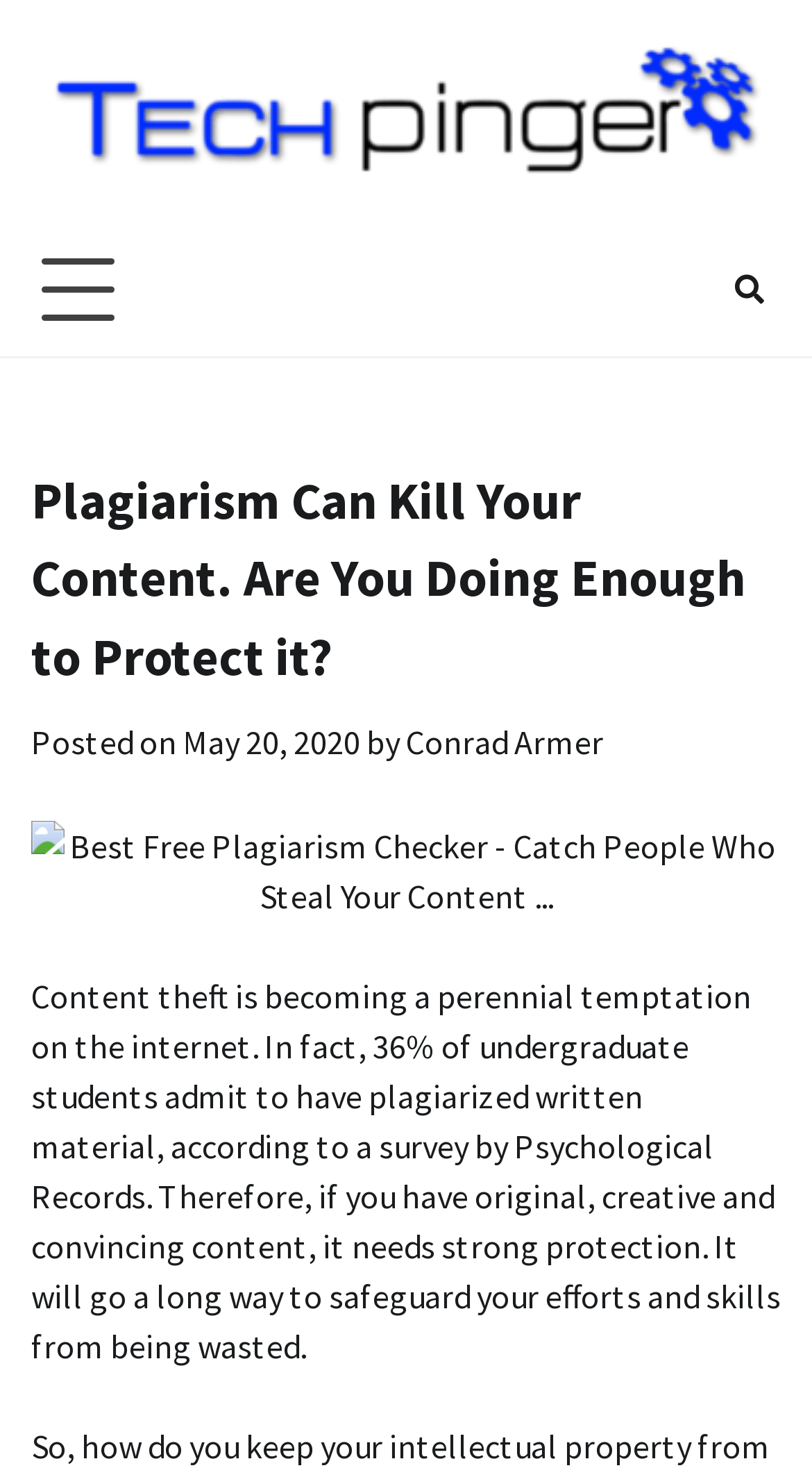Answer this question using a single word or a brief phrase:
What is the topic of the article?

Plagiarism protection